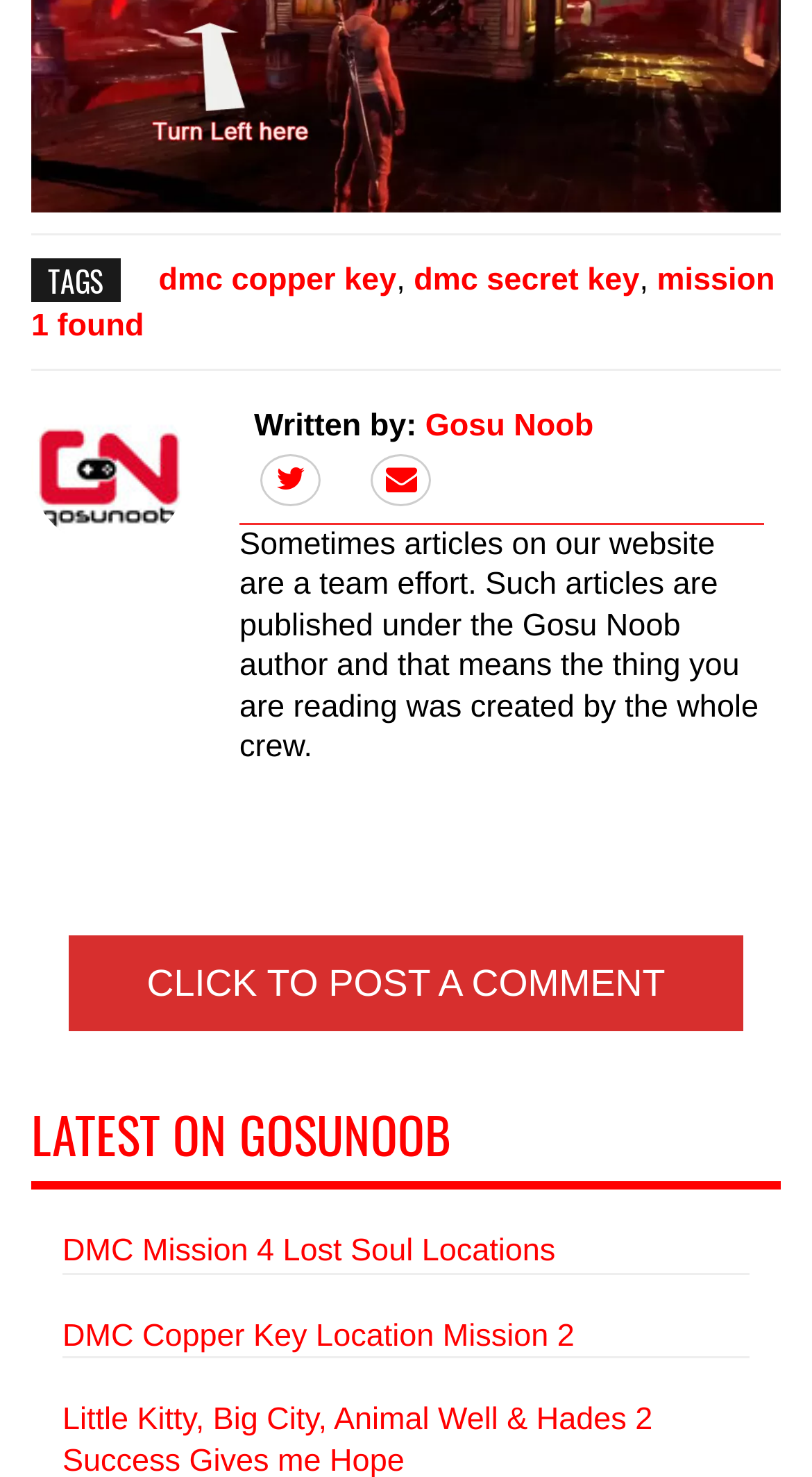Find the bounding box coordinates for the area that should be clicked to accomplish the instruction: "view the latest article on Gosu Noob".

[0.038, 0.749, 0.962, 0.806]